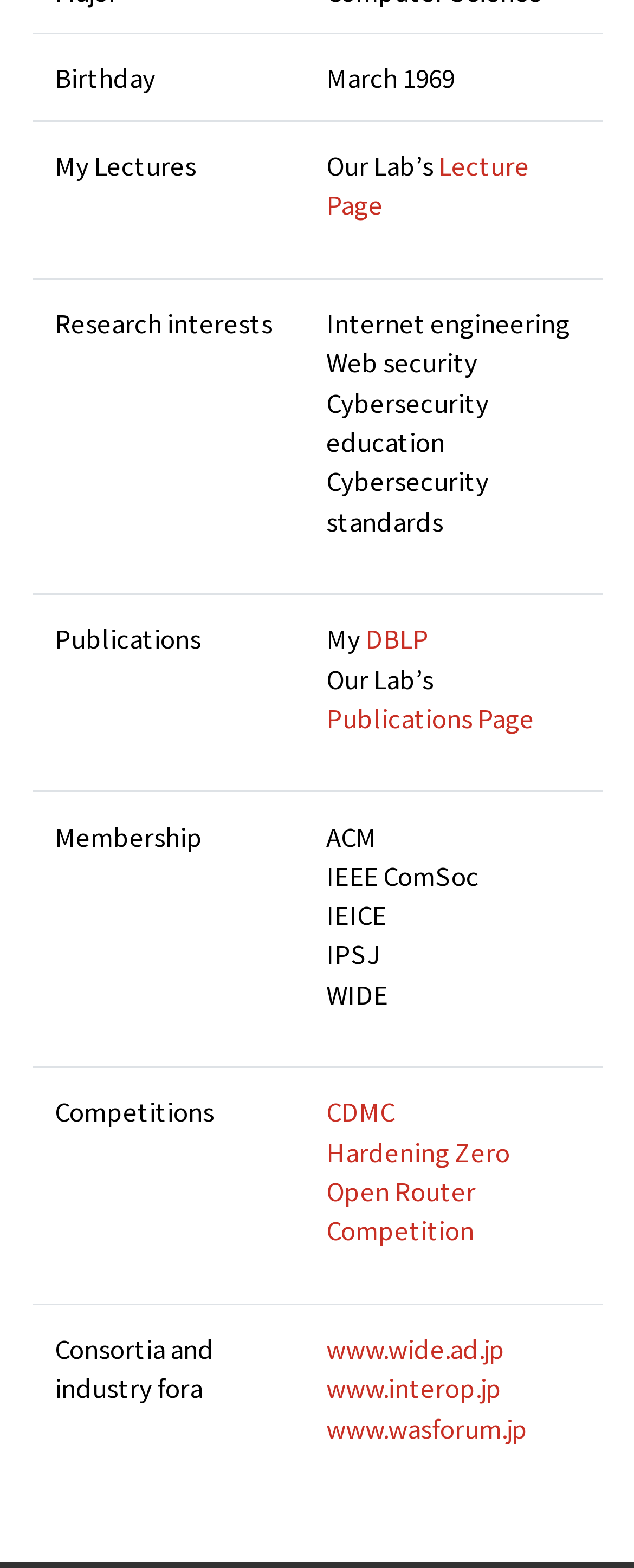Identify the bounding box coordinates of the clickable region required to complete the instruction: "Check CDMC". The coordinates should be given as four float numbers within the range of 0 and 1, i.e., [left, top, right, bottom].

[0.515, 0.697, 0.622, 0.72]